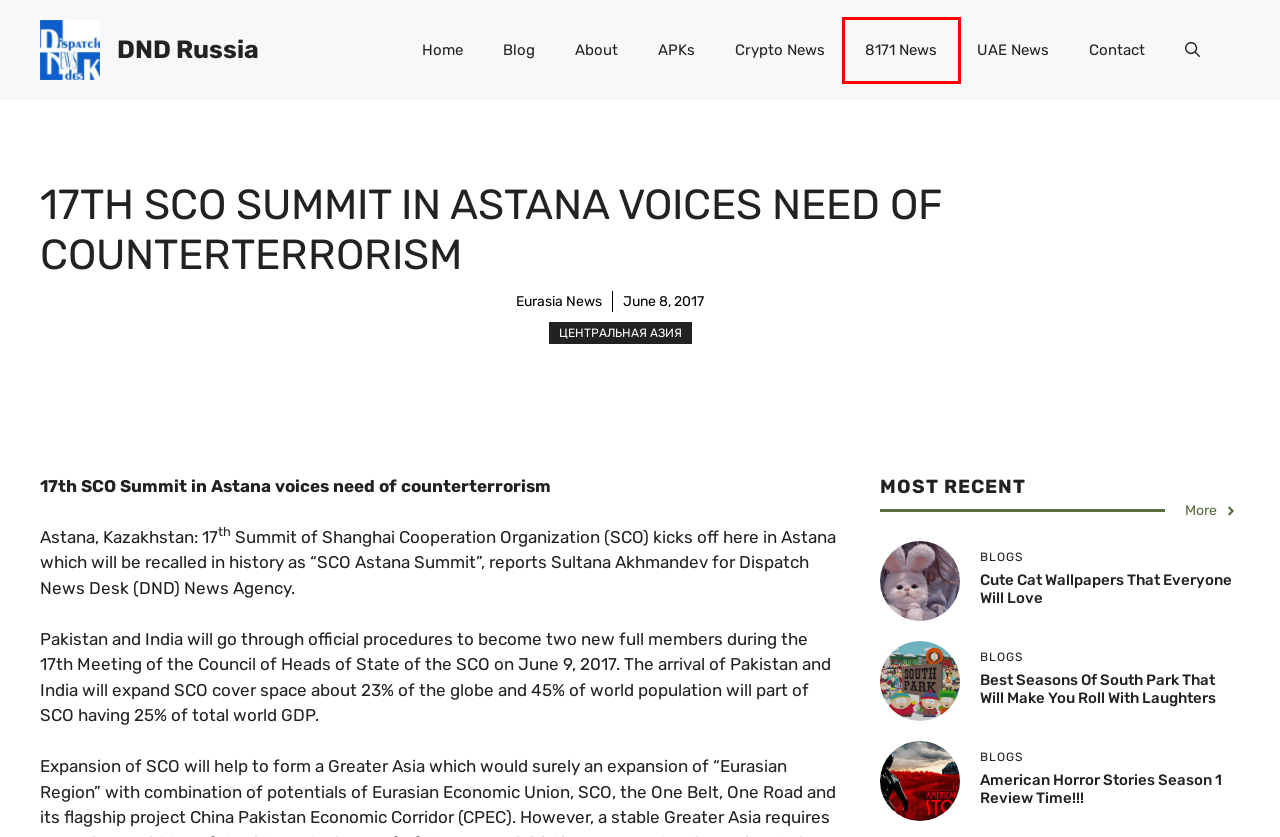Given a webpage screenshot with a UI element marked by a red bounding box, choose the description that best corresponds to the new webpage that will appear after clicking the element. The candidates are:
A. Download Your APK
B. American Horror Stories Season 1 Review Time!!!
C. Dubai Vibe
D. central Asia news
E. Best Seasons of South Park that Will Make You Roll with Laughters
F. 8171 BISP Web Portal Government of Pakistan | ویب پورٹل فارم
G. Eurasia News, Author at DND Russia
H. Cute Cat Wallpapers That Everyone Will Love

F